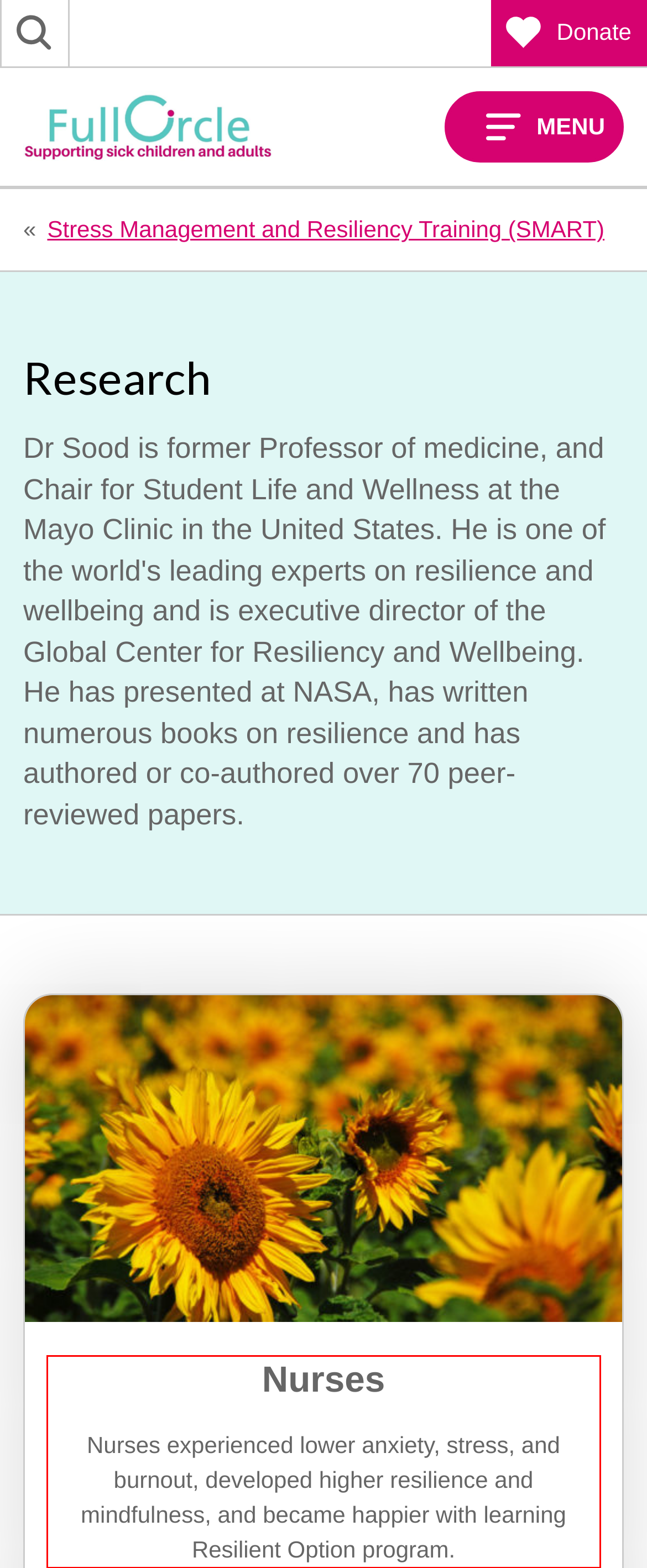You have a screenshot of a webpage where a UI element is enclosed in a red rectangle. Perform OCR to capture the text inside this red rectangle.

Nurses Nurses experienced lower anxiety, stress, and burnout, developed higher resilience and mindfulness, and became happier with learning Resilient Option program.